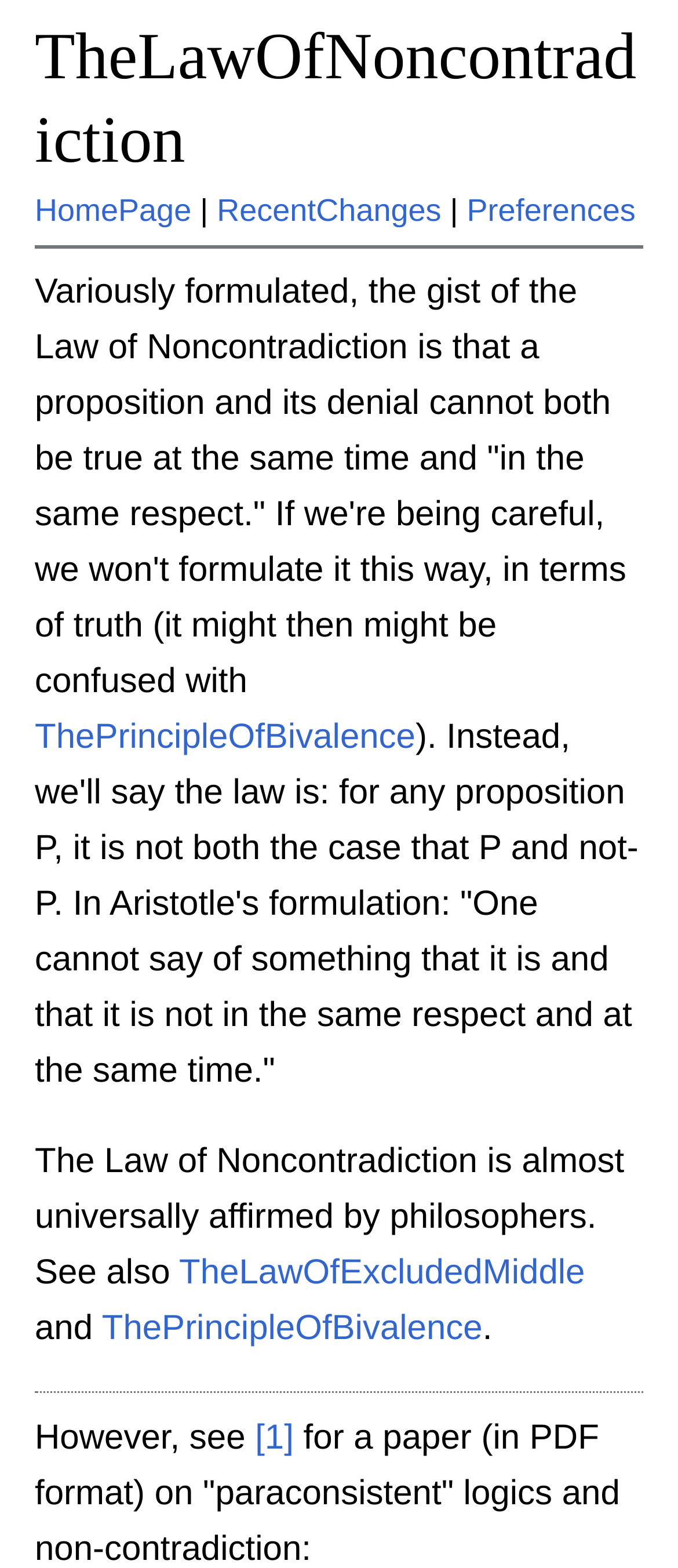Pinpoint the bounding box coordinates of the clickable area needed to execute the instruction: "go to TheLawOfNoncontradiction page". The coordinates should be specified as four float numbers between 0 and 1, i.e., [left, top, right, bottom].

[0.051, 0.013, 0.939, 0.113]